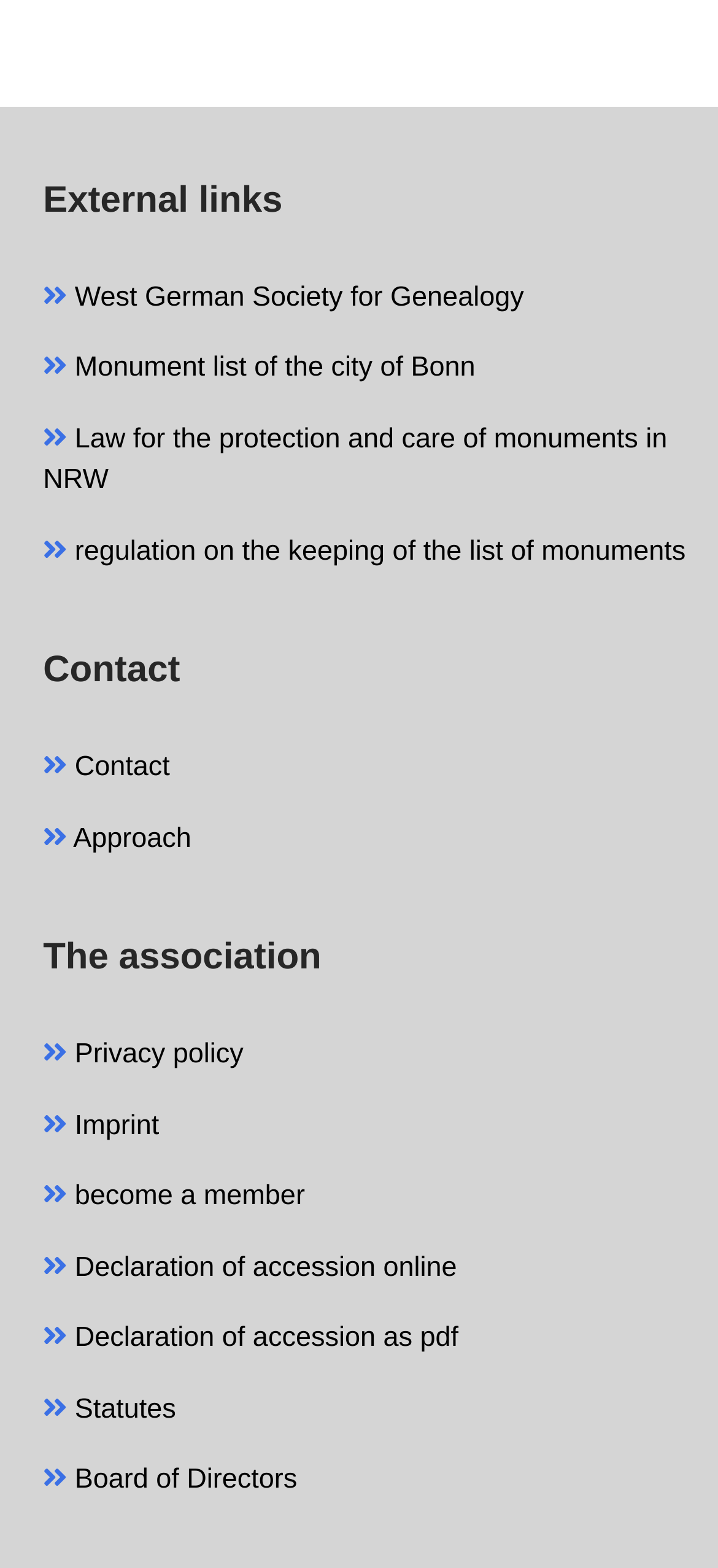Highlight the bounding box coordinates of the element you need to click to perform the following instruction: "View West German Society for Genealogy."

[0.06, 0.179, 0.73, 0.223]